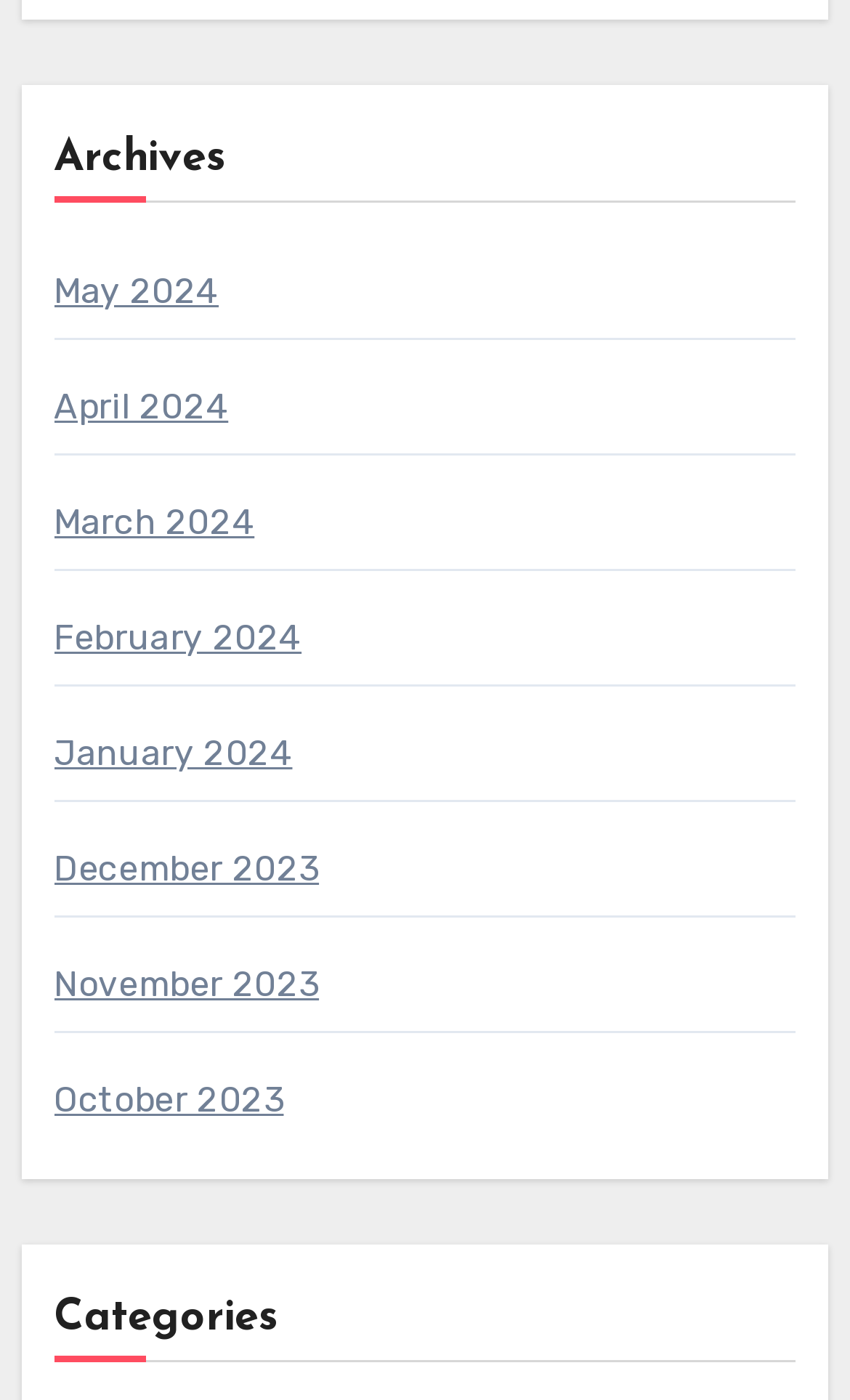What is the latest month listed?
Refer to the image and offer an in-depth and detailed answer to the question.

I looked at the list of links with month names and found that 'May 2024' is the latest month listed, which is at the top of the list.